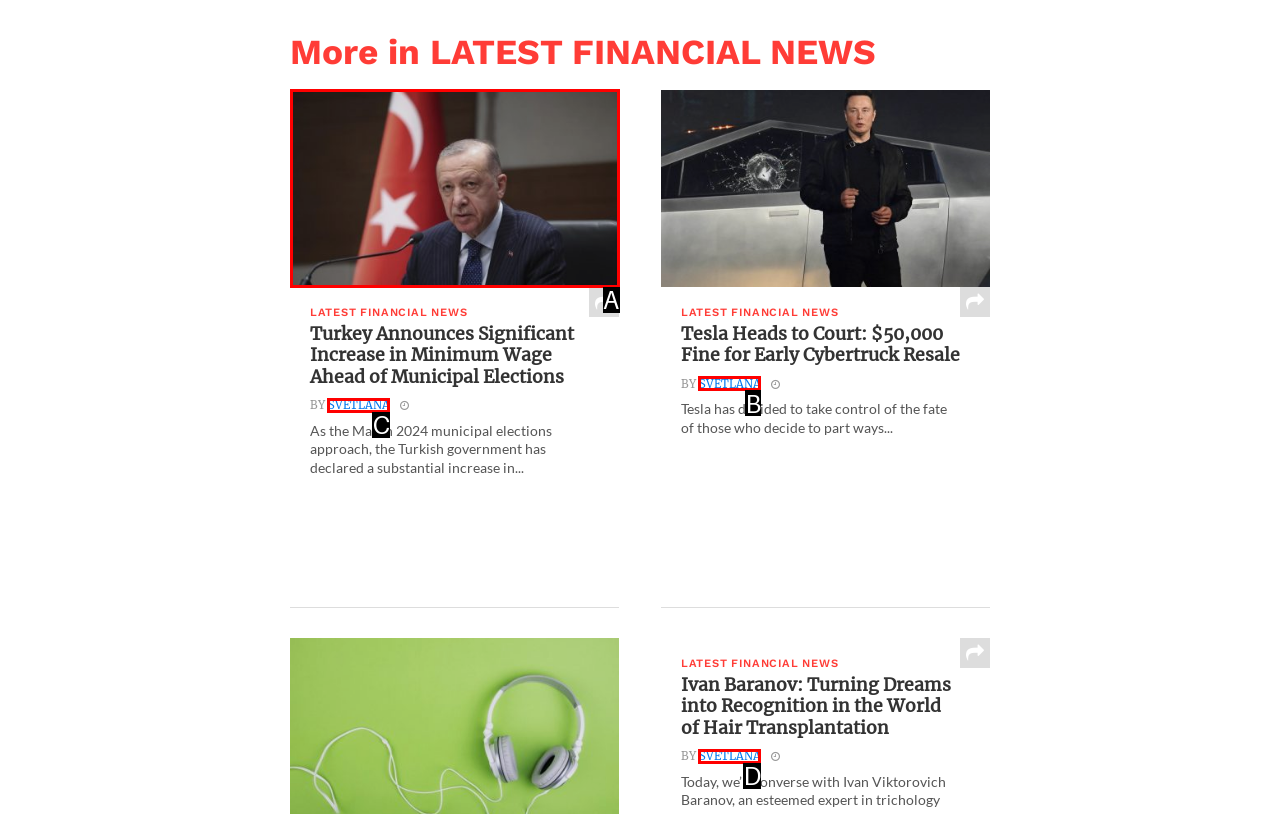Based on the provided element description: svetlana, identify the best matching HTML element. Respond with the corresponding letter from the options shown.

C